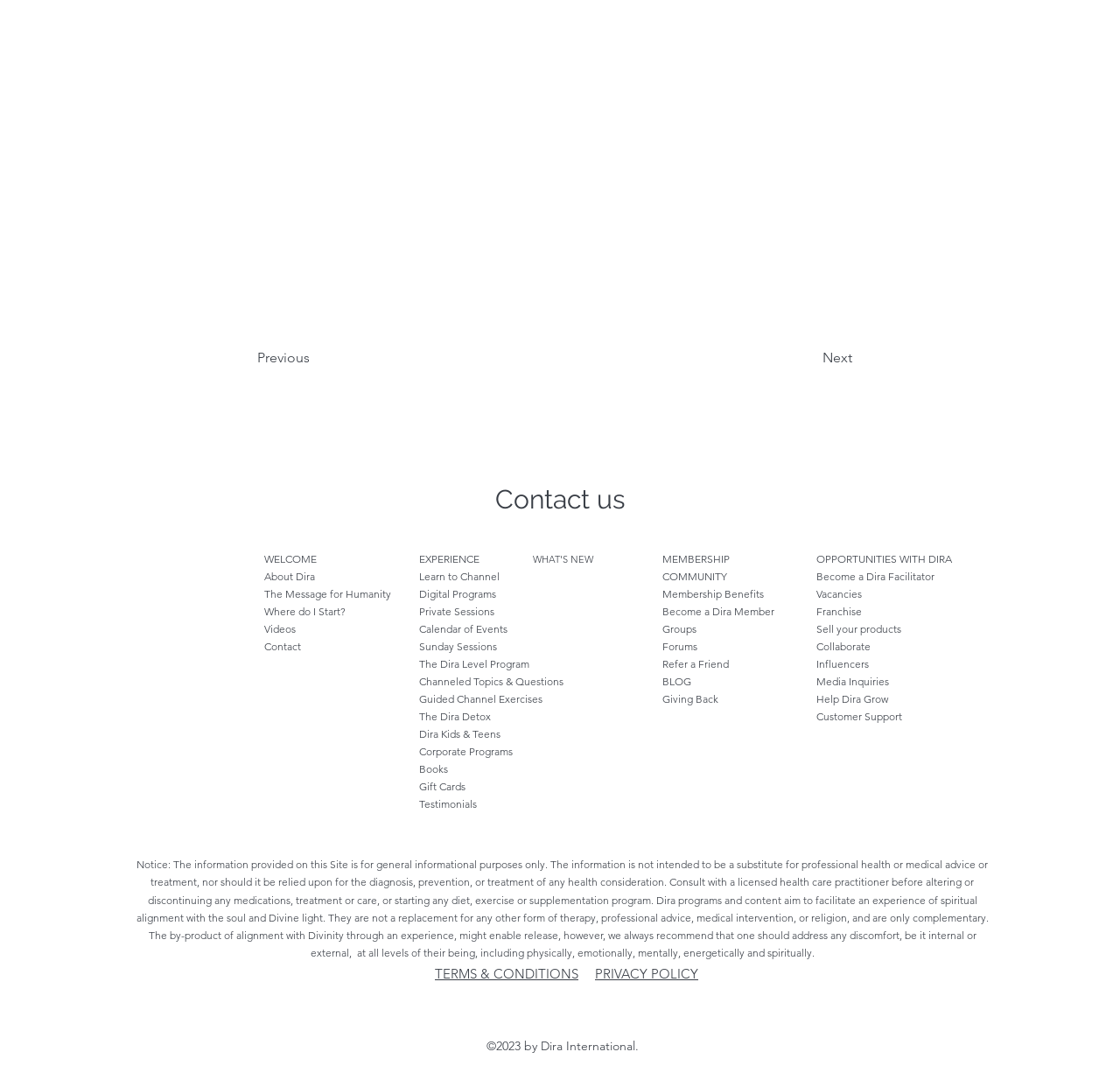Return the bounding box coordinates of the UI element that corresponds to this description: "The Dira Detox". The coordinates must be given as four float numbers in the range of 0 and 1, [left, top, right, bottom].

[0.374, 0.666, 0.438, 0.678]